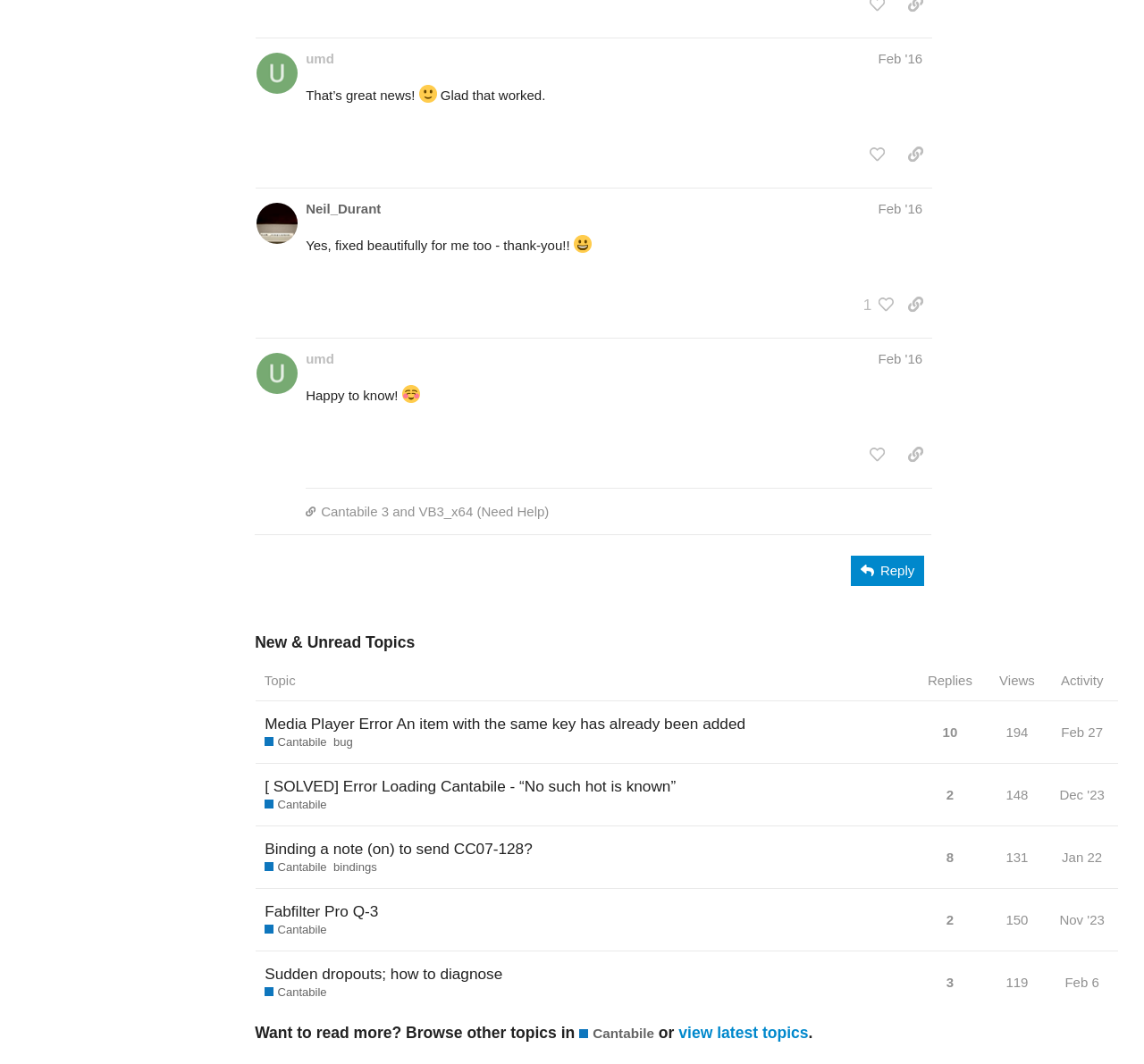Predict the bounding box coordinates of the area that should be clicked to accomplish the following instruction: "Leave a comment". The bounding box coordinates should consist of four float numbers between 0 and 1, i.e., [left, top, right, bottom].

None